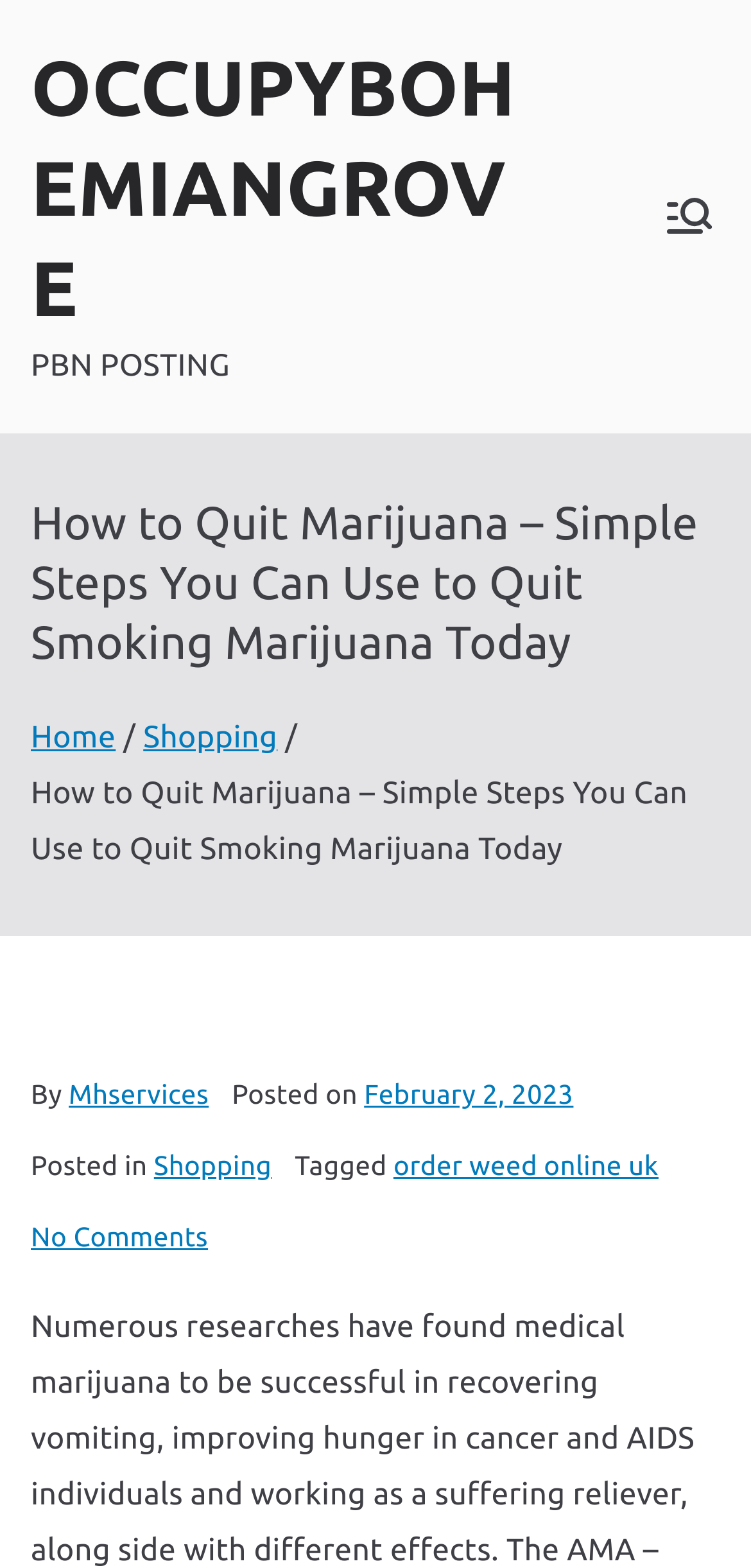Identify and provide the title of the webpage.

How to Quit Marijuana – Simple Steps You Can Use to Quit Smoking Marijuana Today